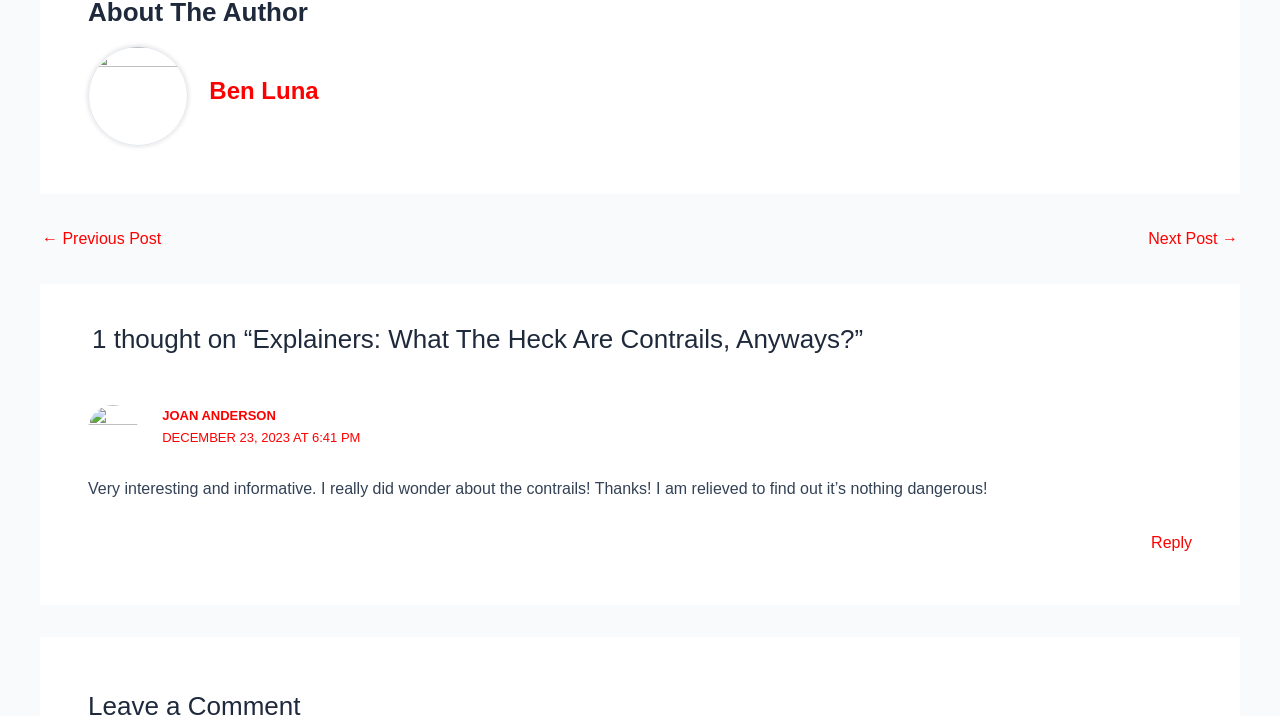What is the date of the comment?
Please give a detailed and elaborate explanation in response to the question.

I found the link 'DECEMBER 23, 2023 AT 6:41 PM' which is associated with the comment, so I infer that the date of the comment is December 23, 2023.